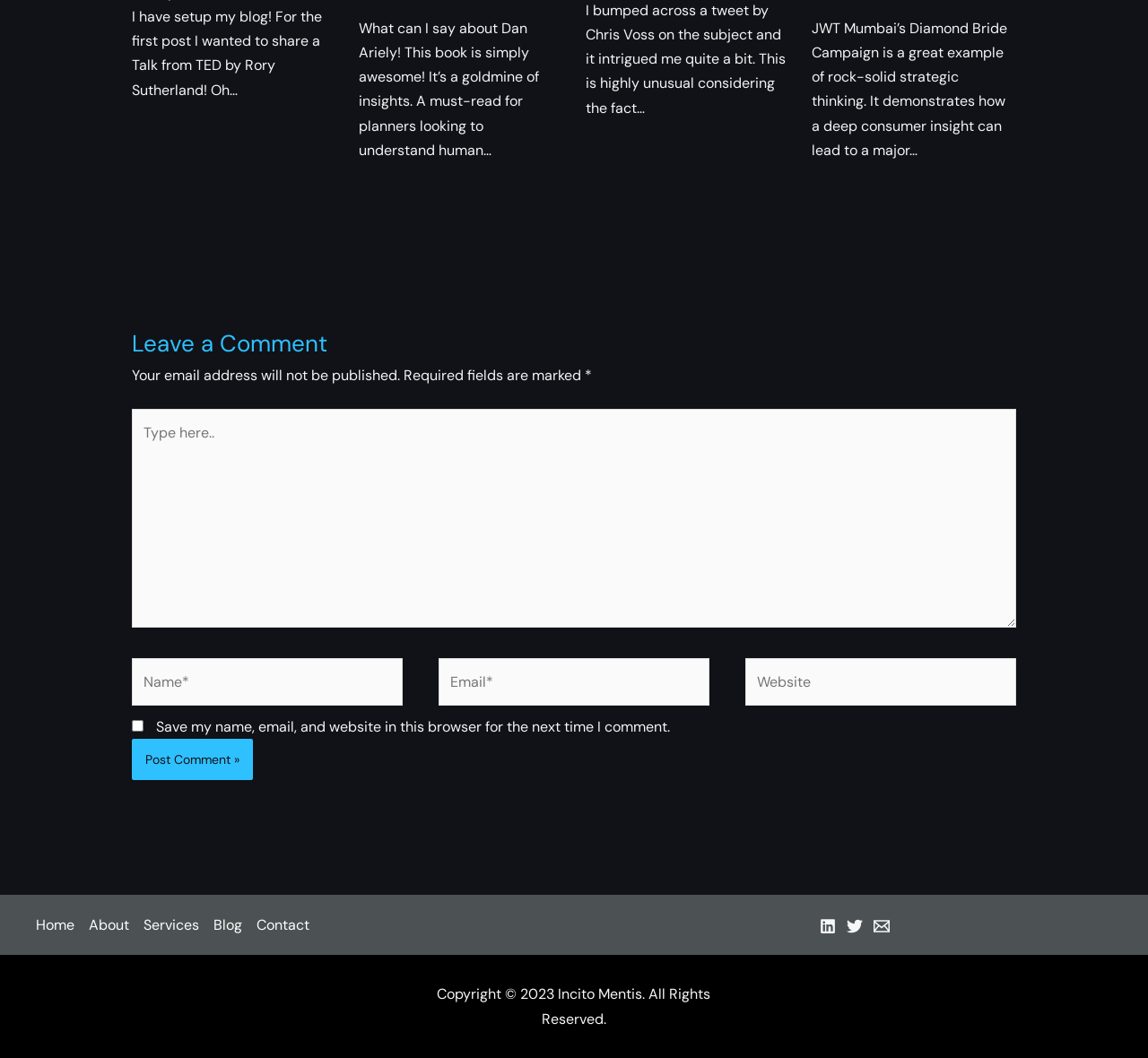What is the purpose of the text box with the label 'Name*'? 
Please answer the question as detailed as possible based on the image.

The text box with the label 'Name*' is a required field, indicating that users must enter their name in order to leave a comment. This is a common practice in online commenting systems, where users are asked to provide their name or alias to identify themselves.